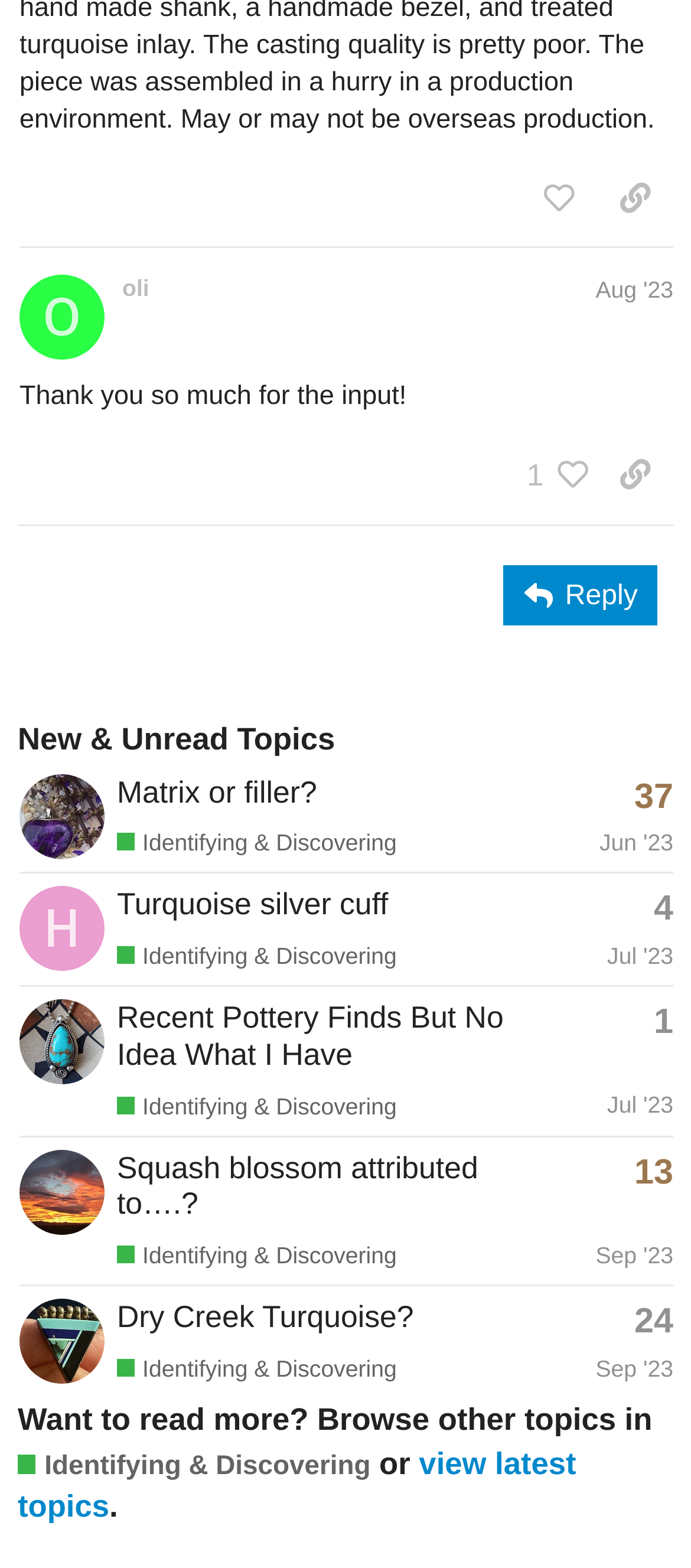How many replies does the topic 'Matrix or filler?' have?
Based on the visual information, provide a detailed and comprehensive answer.

I found the topic 'Matrix or filler?' by looking at the gridcell element with the heading 'Matrix or filler?'. Then, I looked at the generic element inside it, which contains the text 'This topic has 37 replies with a high like to post ratio'. This text indicates that the topic has 37 replies.